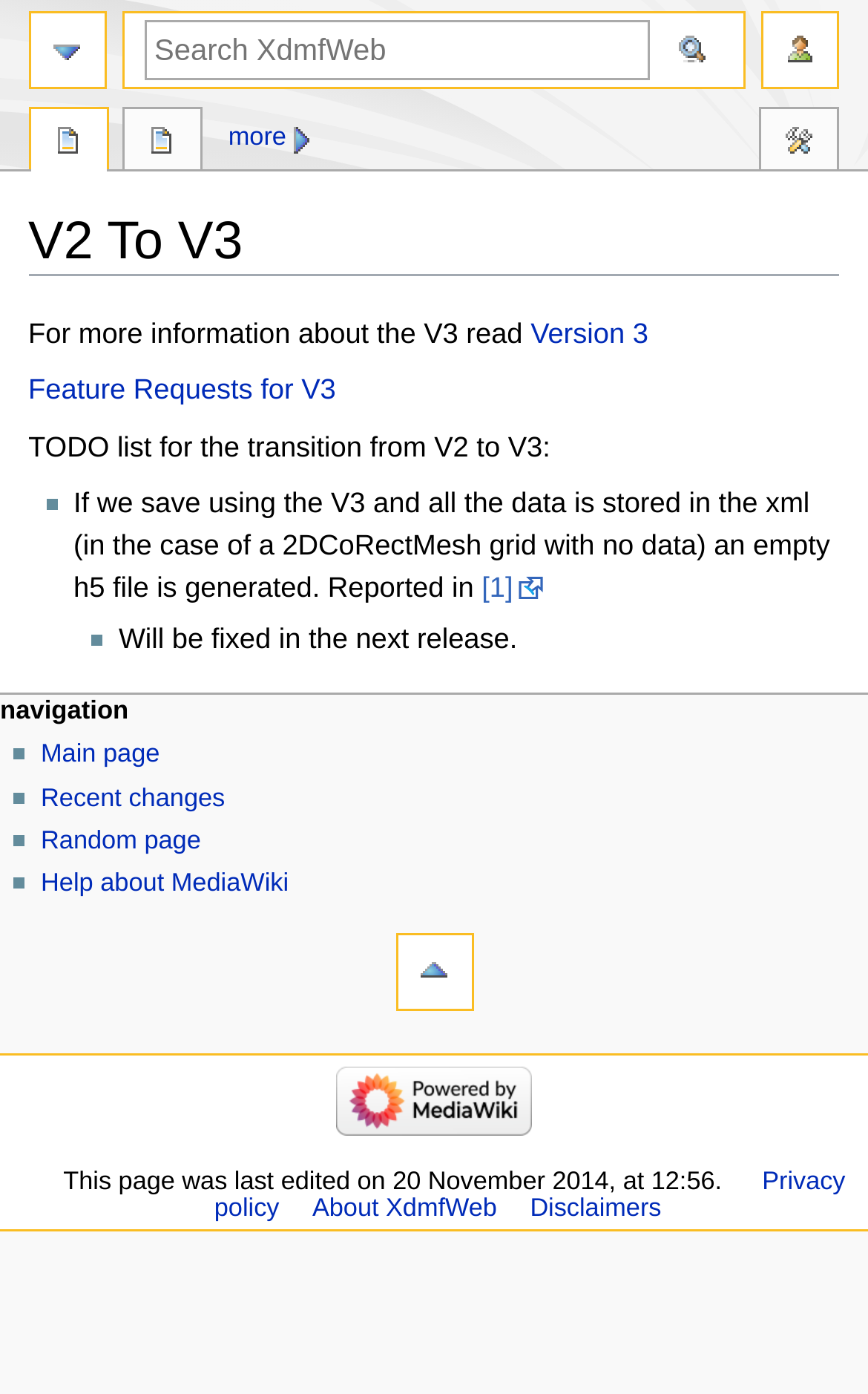Answer the question with a brief word or phrase:
What is the function of the 'Jump to navigation' link?

Navigates to navigation section